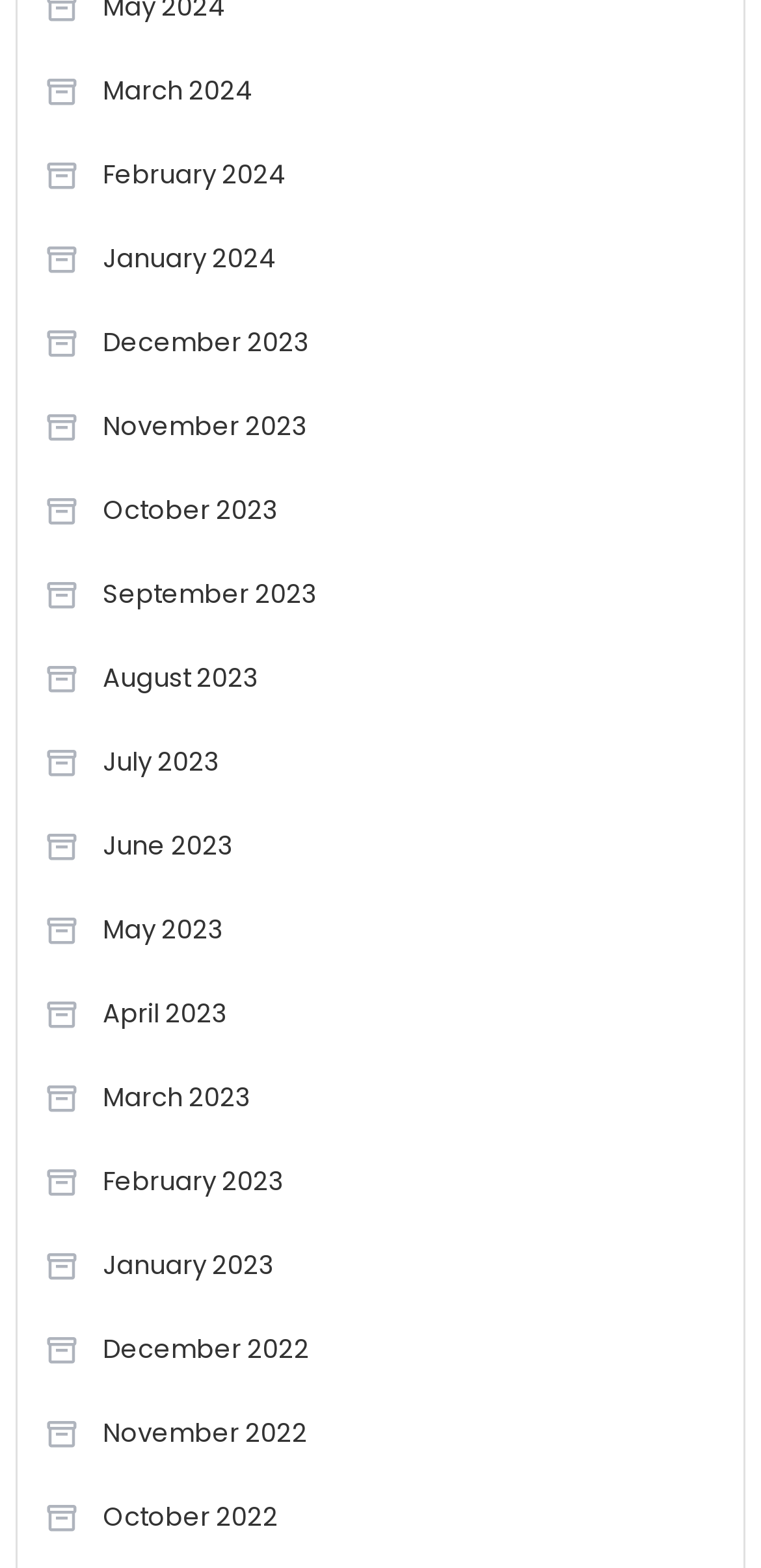Answer the question below with a single word or a brief phrase: 
What is the latest month listed?

March 2024